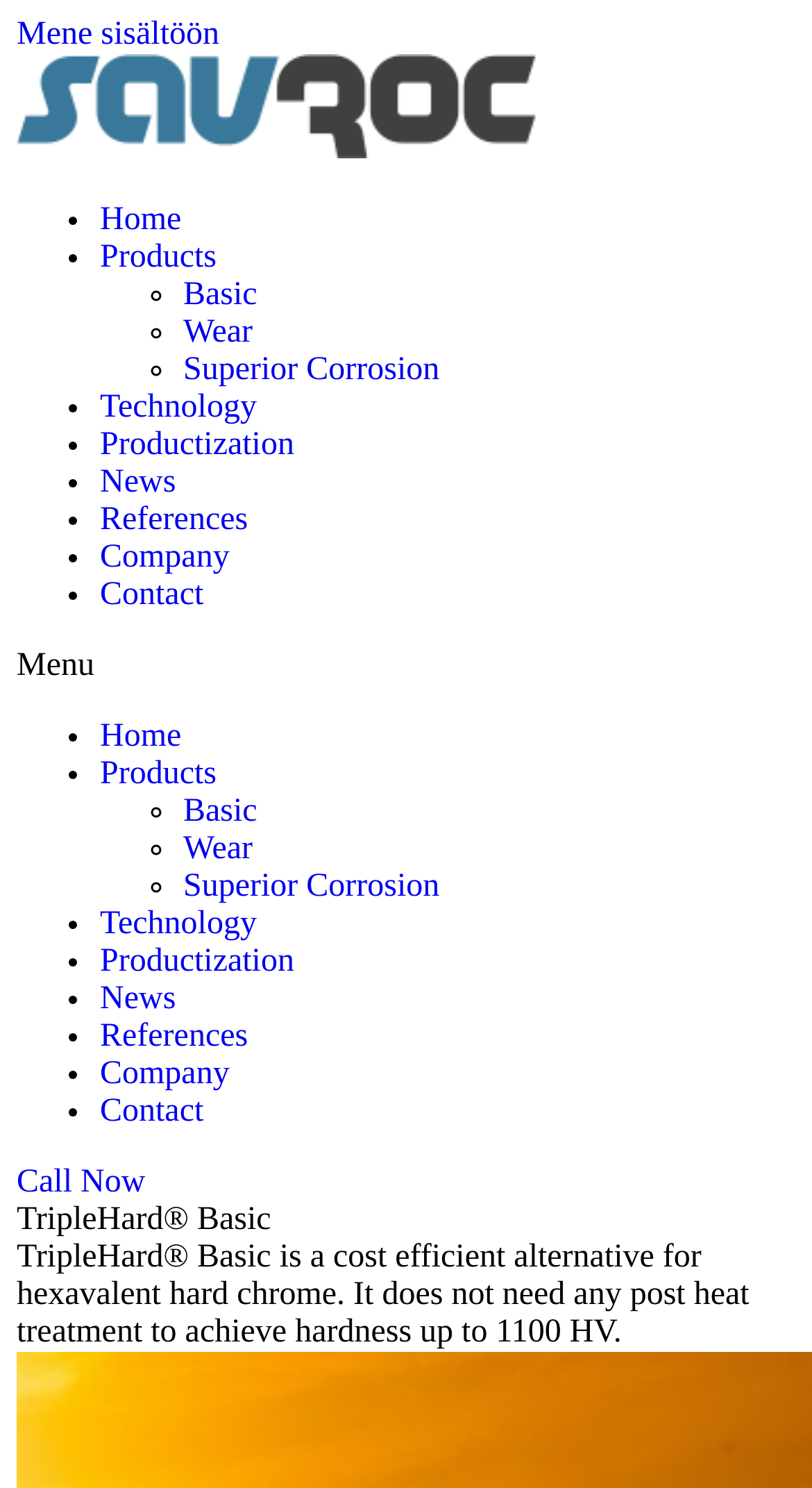Kindly determine the bounding box coordinates for the area that needs to be clicked to execute this instruction: "Toggle the Menu".

[0.021, 0.435, 0.979, 0.461]